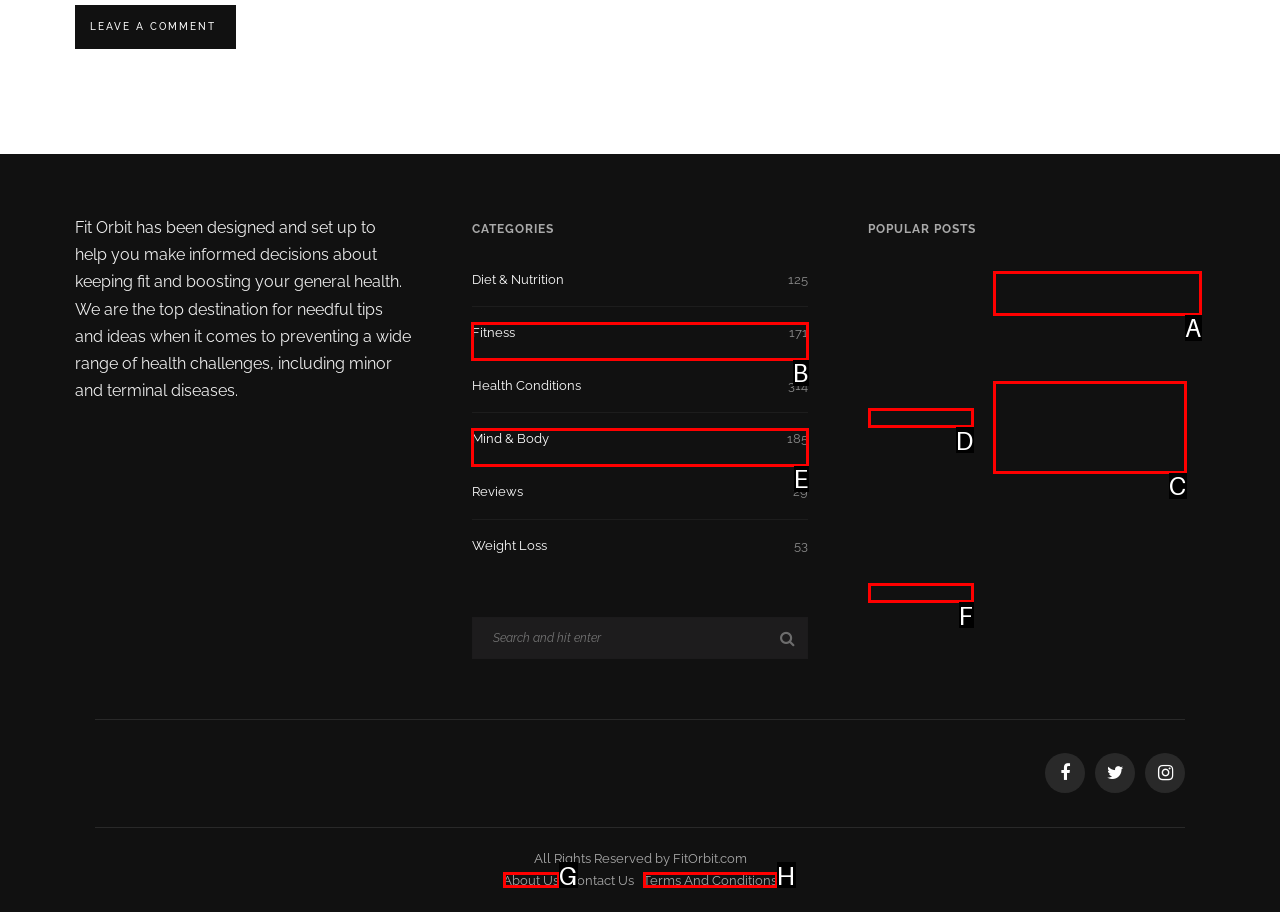Find the option that fits the given description: Mind & Body185
Answer with the letter representing the correct choice directly.

E